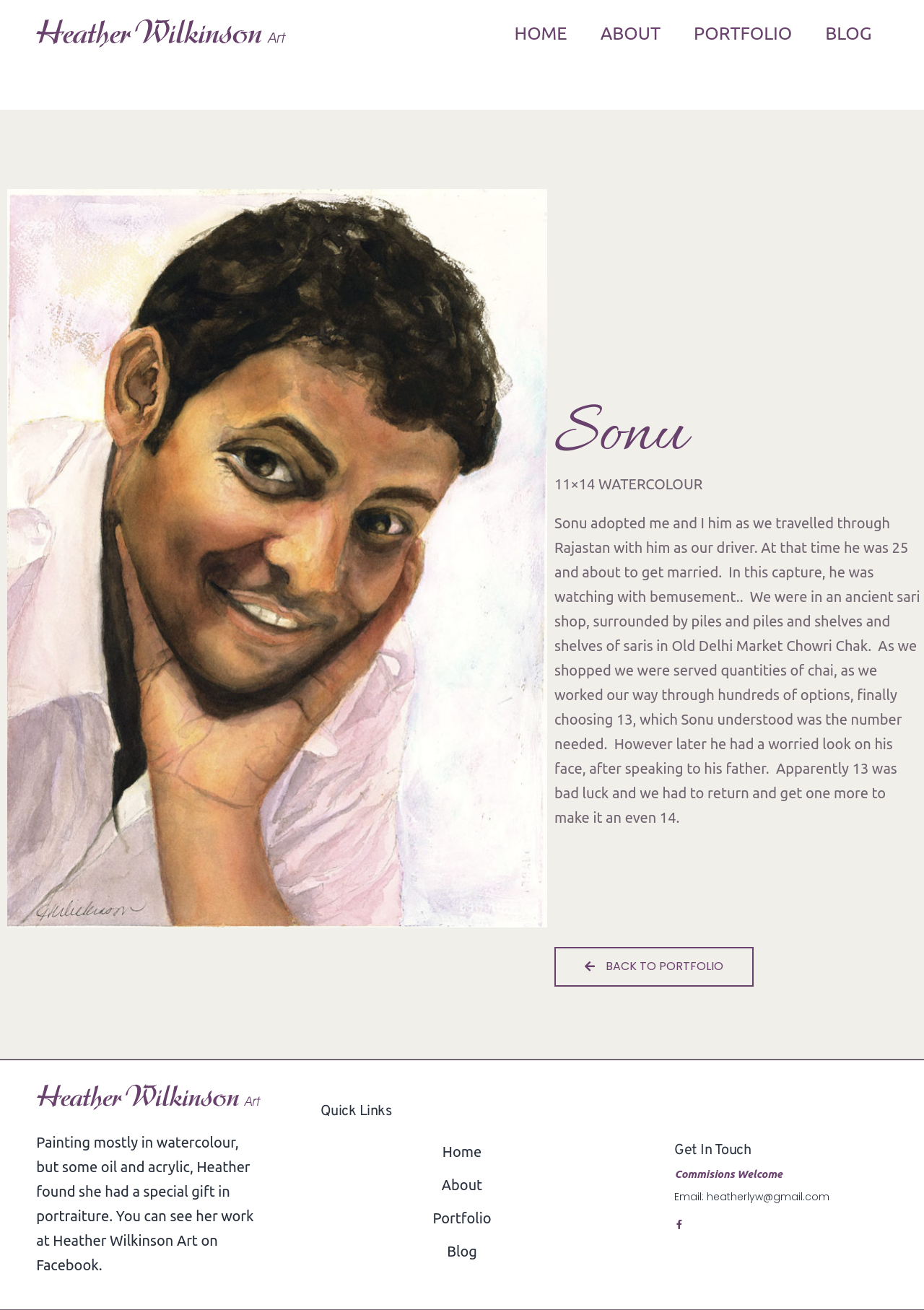Where did the author travel with Sonu?
Look at the image and respond with a one-word or short phrase answer.

Rajastan